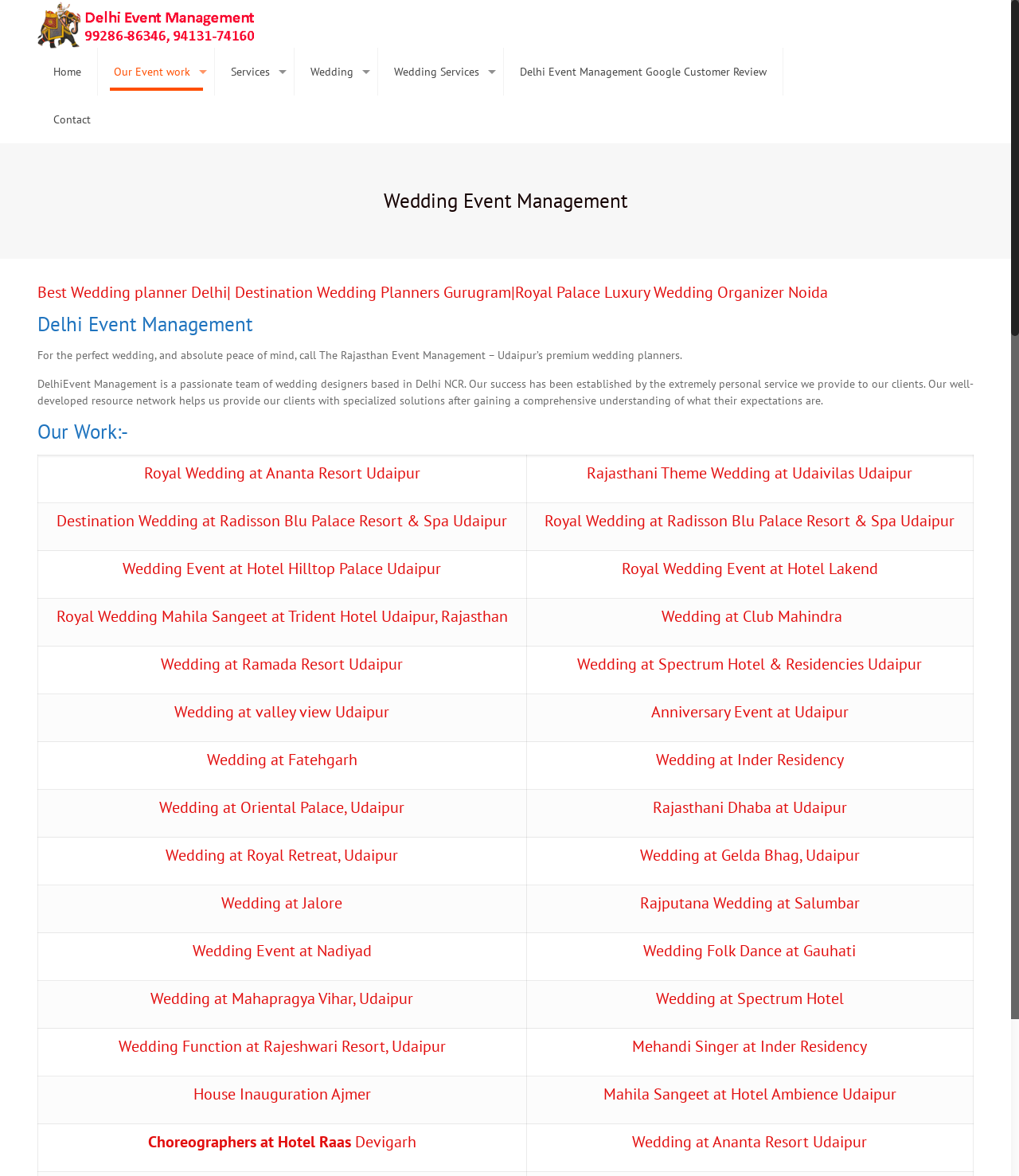Determine the bounding box coordinates for the area that should be clicked to carry out the following instruction: "Explore 'Wedding Services'".

[0.371, 0.041, 0.495, 0.081]